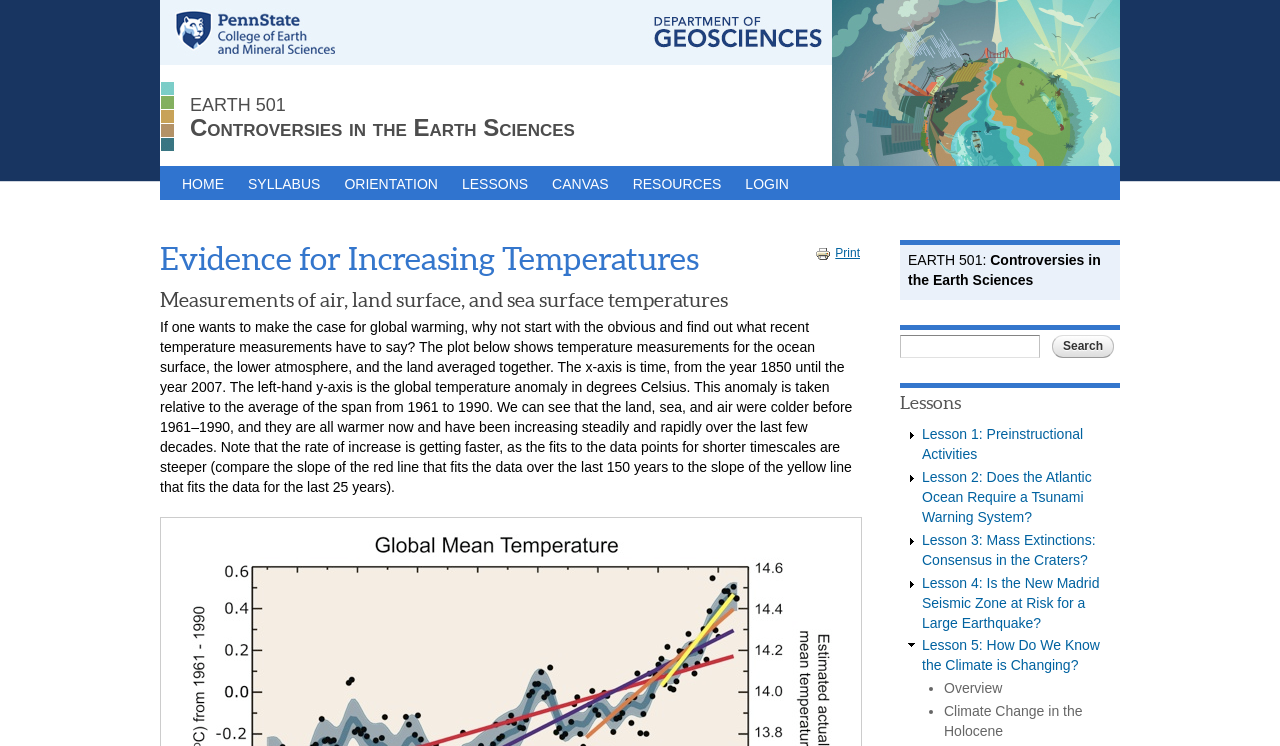What is the name of the course that this webpage is part of?
Please craft a detailed and exhaustive response to the question.

I found the answer by looking at the top of the webpage, where it says 'EARTH 501: Controversies in the Earth Sciences'. This suggests that the webpage is part of a course with this name.